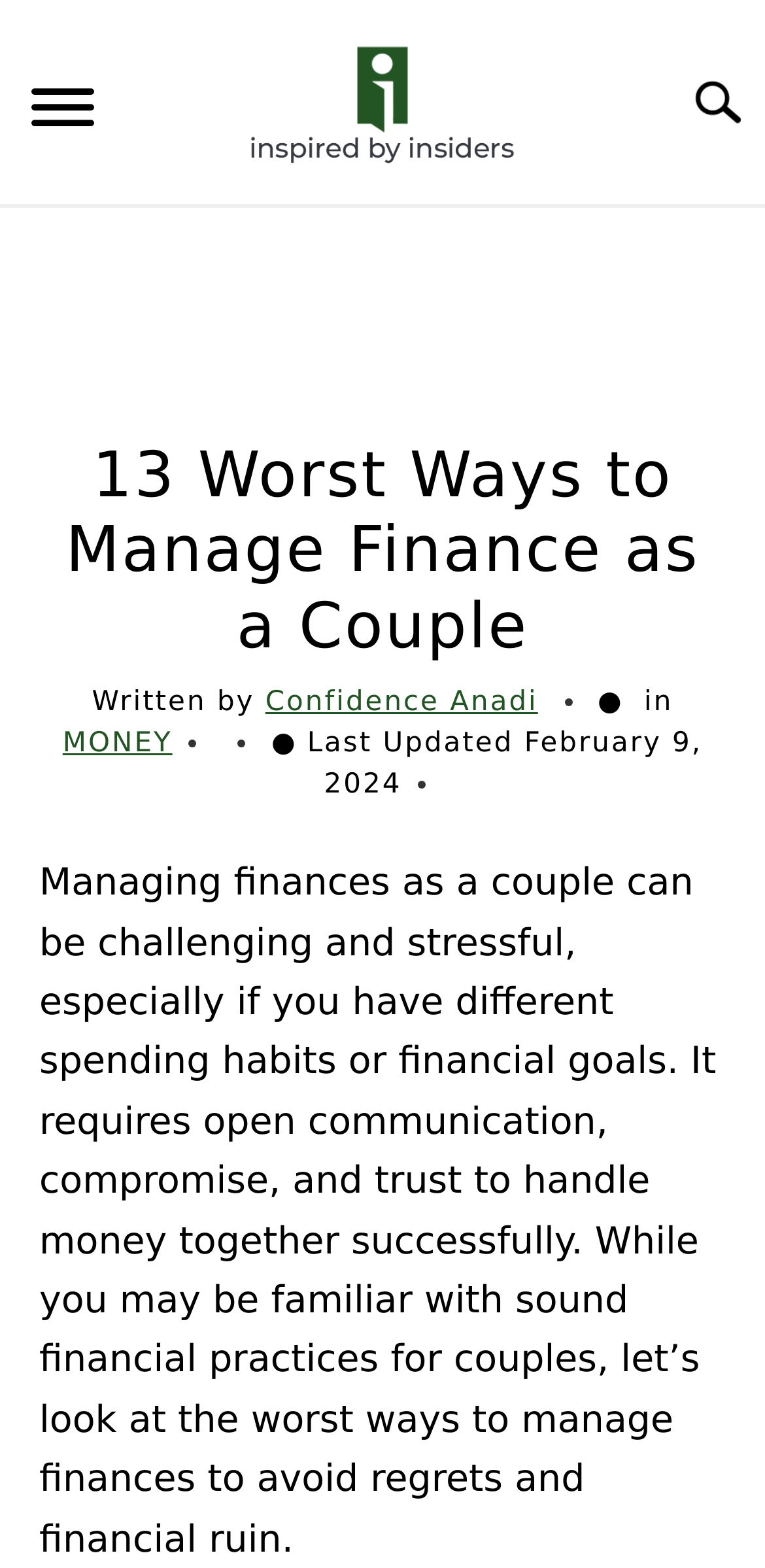How many submenu toggles are there?
Please provide a full and detailed response to the question.

I counted the number of submenu toggle buttons on the webpage, which are located next to the links 'TRAVEL', 'SMART LIFE', 'DISCOVER', and 'DESTINATIONS'. There are 5 submenu toggle buttons in total.